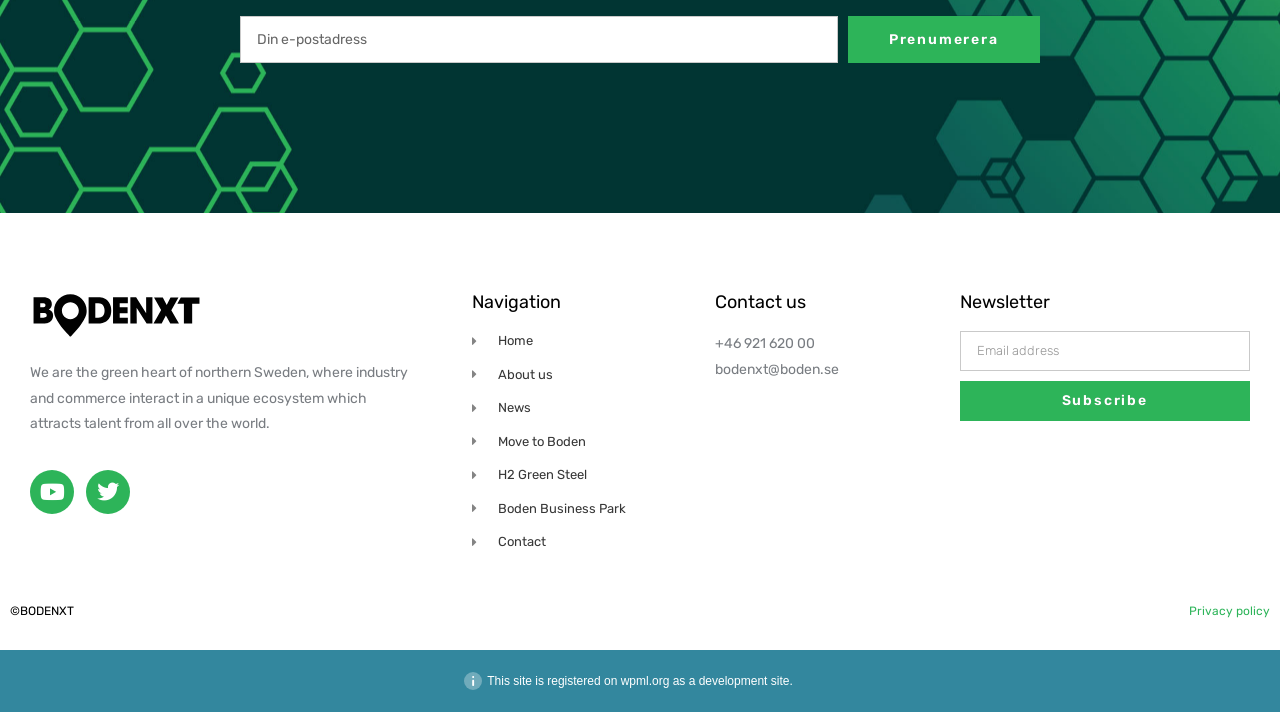What is the phone number to contact Bodenxt?
Provide a one-word or short-phrase answer based on the image.

+46 921 620 00